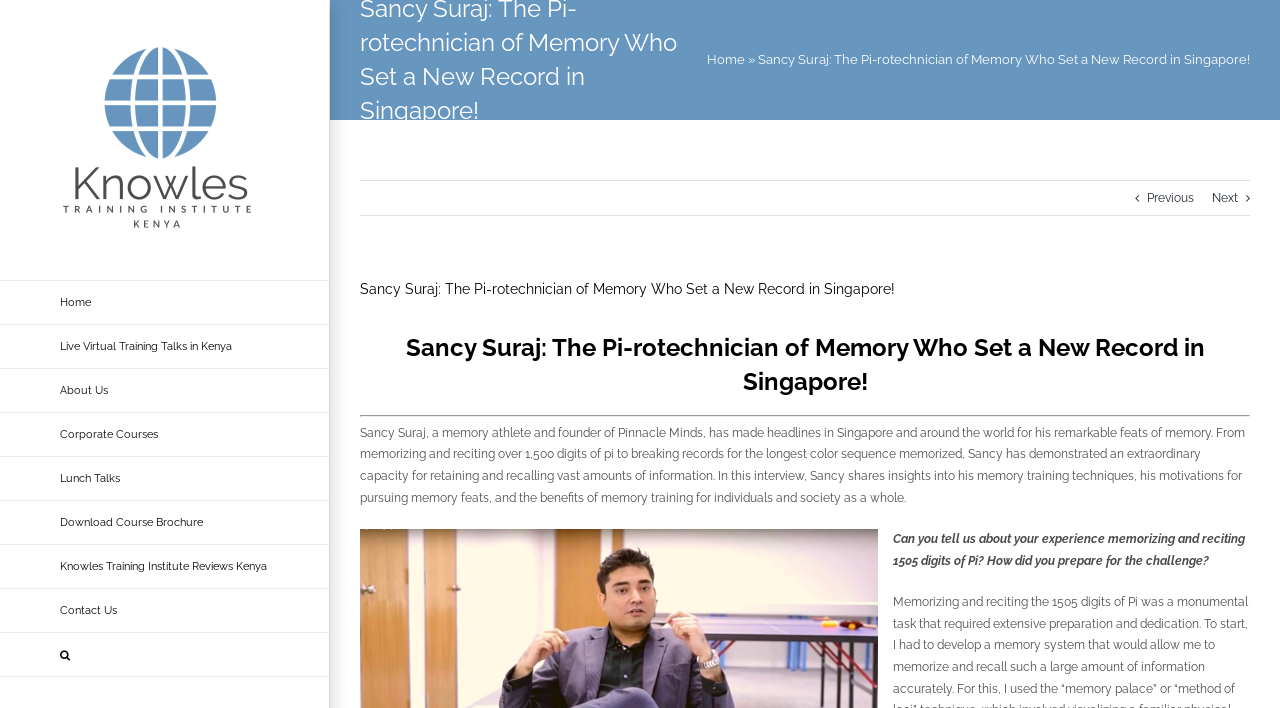Specify the bounding box coordinates (top-left x, top-left y, bottom-right x, bottom-right y) of the UI element in the screenshot that matches this description: Contact Us

[0.0, 0.832, 0.258, 0.894]